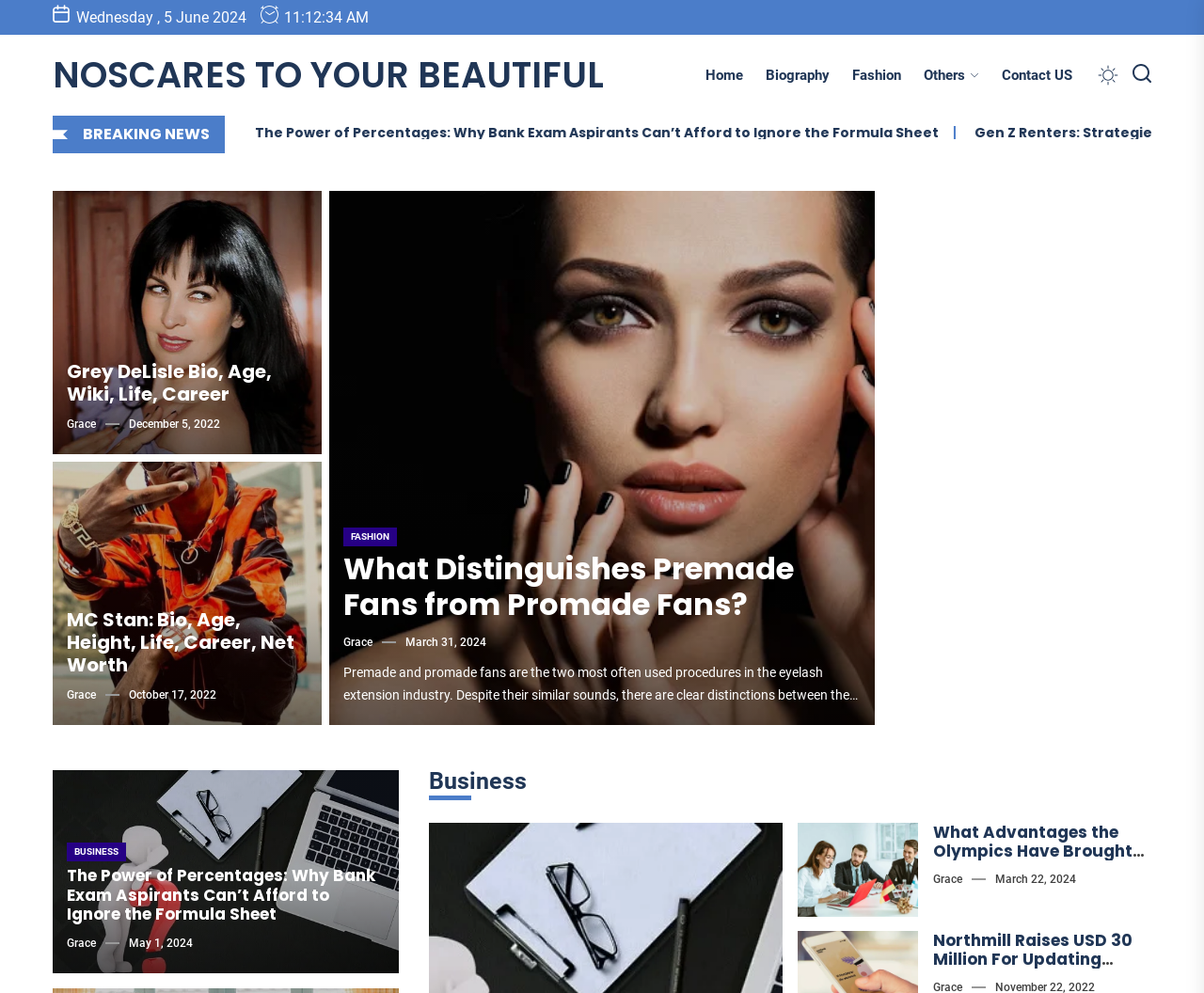Locate the bounding box coordinates of the UI element described by: "December 5, 2022March 27, 2023". Provide the coordinates as four float numbers between 0 and 1, formatted as [left, top, right, bottom].

[0.107, 0.415, 0.183, 0.438]